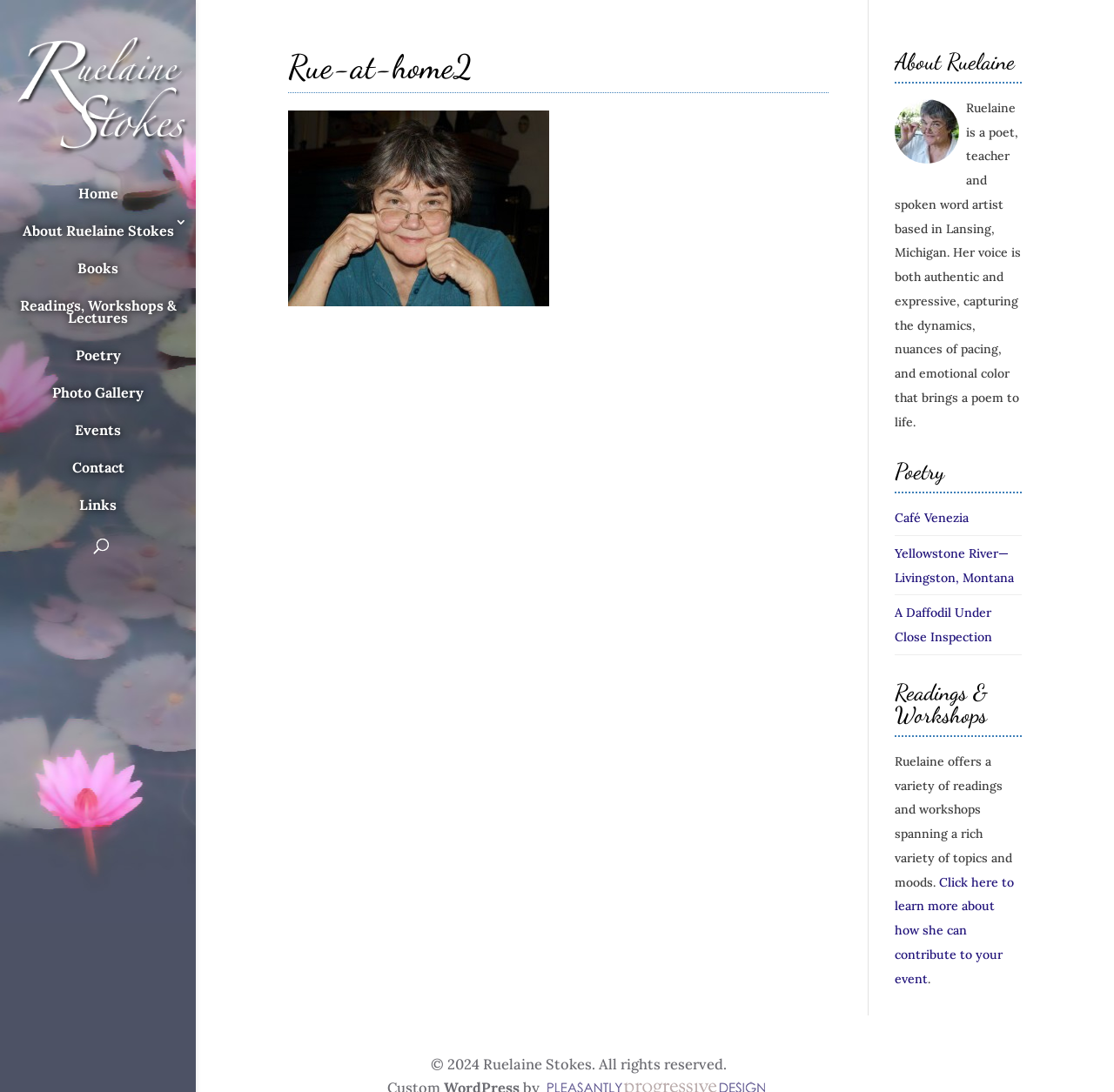Please find the bounding box for the following UI element description. Provide the coordinates in (top-left x, top-left y, bottom-right x, bottom-right y) format, with values between 0 and 1: Readings, Workshops & Lectures

[0.0, 0.266, 0.184, 0.311]